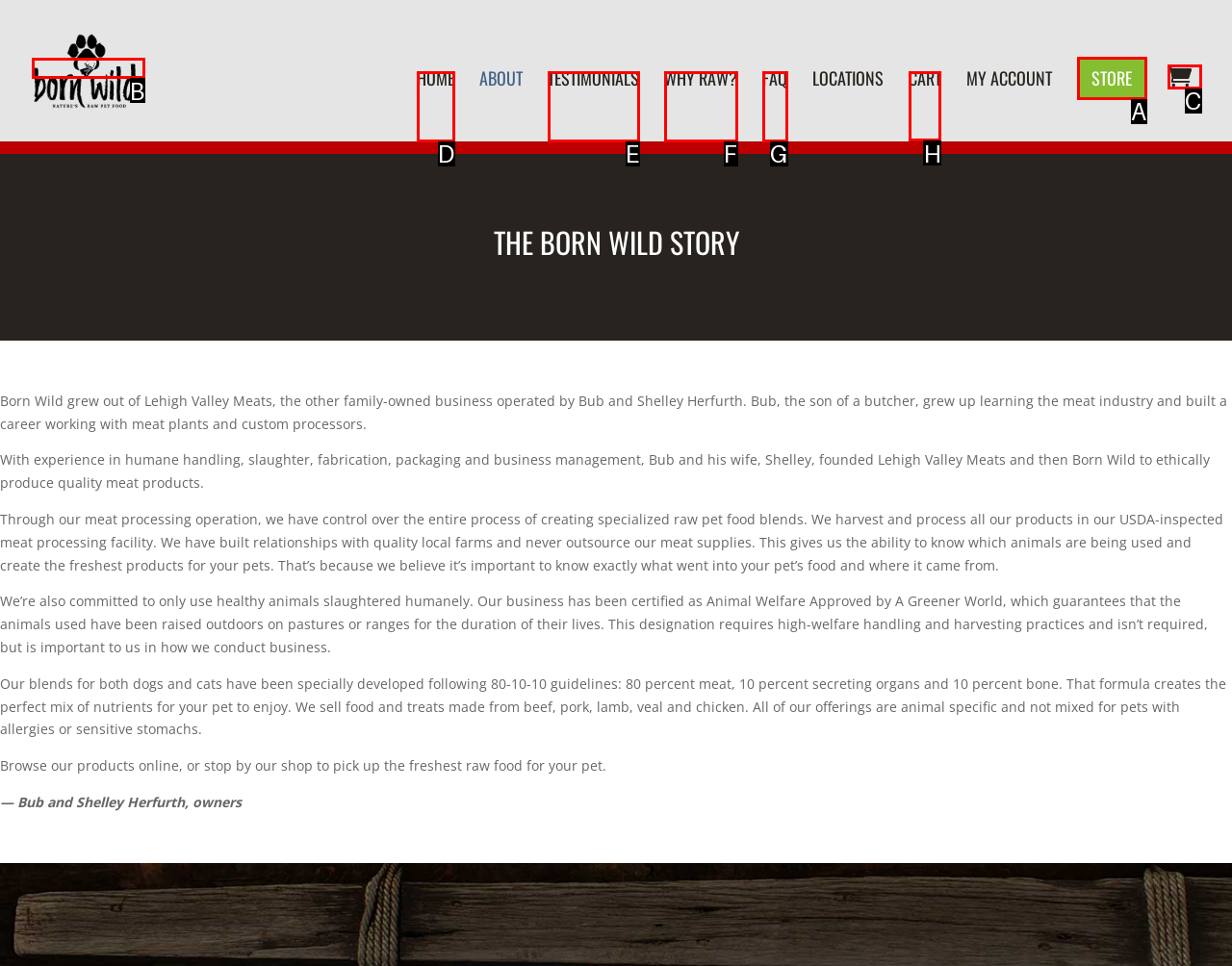Tell me the letter of the UI element I should click to accomplish the task: Click on the 'CART' link based on the choices provided in the screenshot.

H